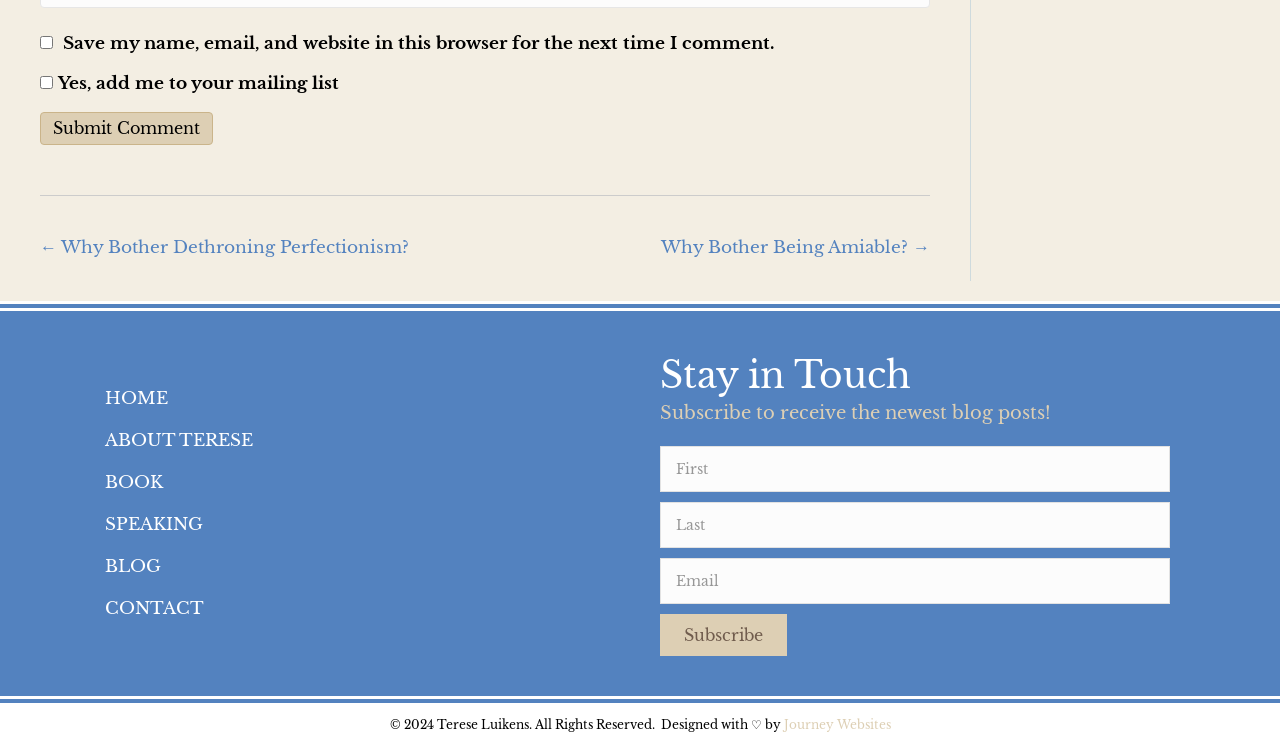Please identify the bounding box coordinates of the element on the webpage that should be clicked to follow this instruction: "View previous posts". The bounding box coordinates should be given as four float numbers between 0 and 1, formatted as [left, top, right, bottom].

[0.031, 0.317, 0.32, 0.35]